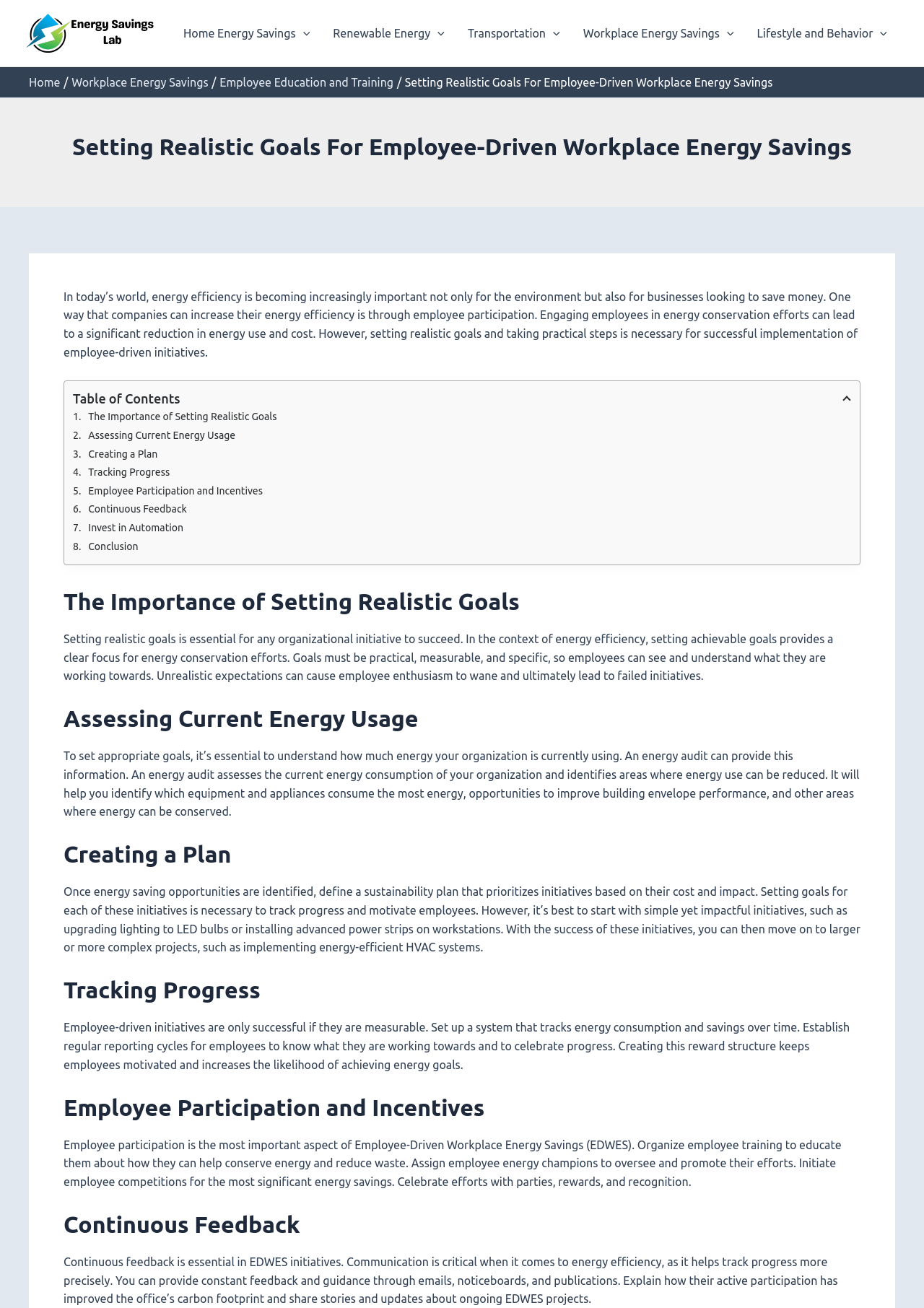Please find the bounding box for the UI element described by: "Lifestyle and Behavior".

[0.807, 0.003, 0.973, 0.047]